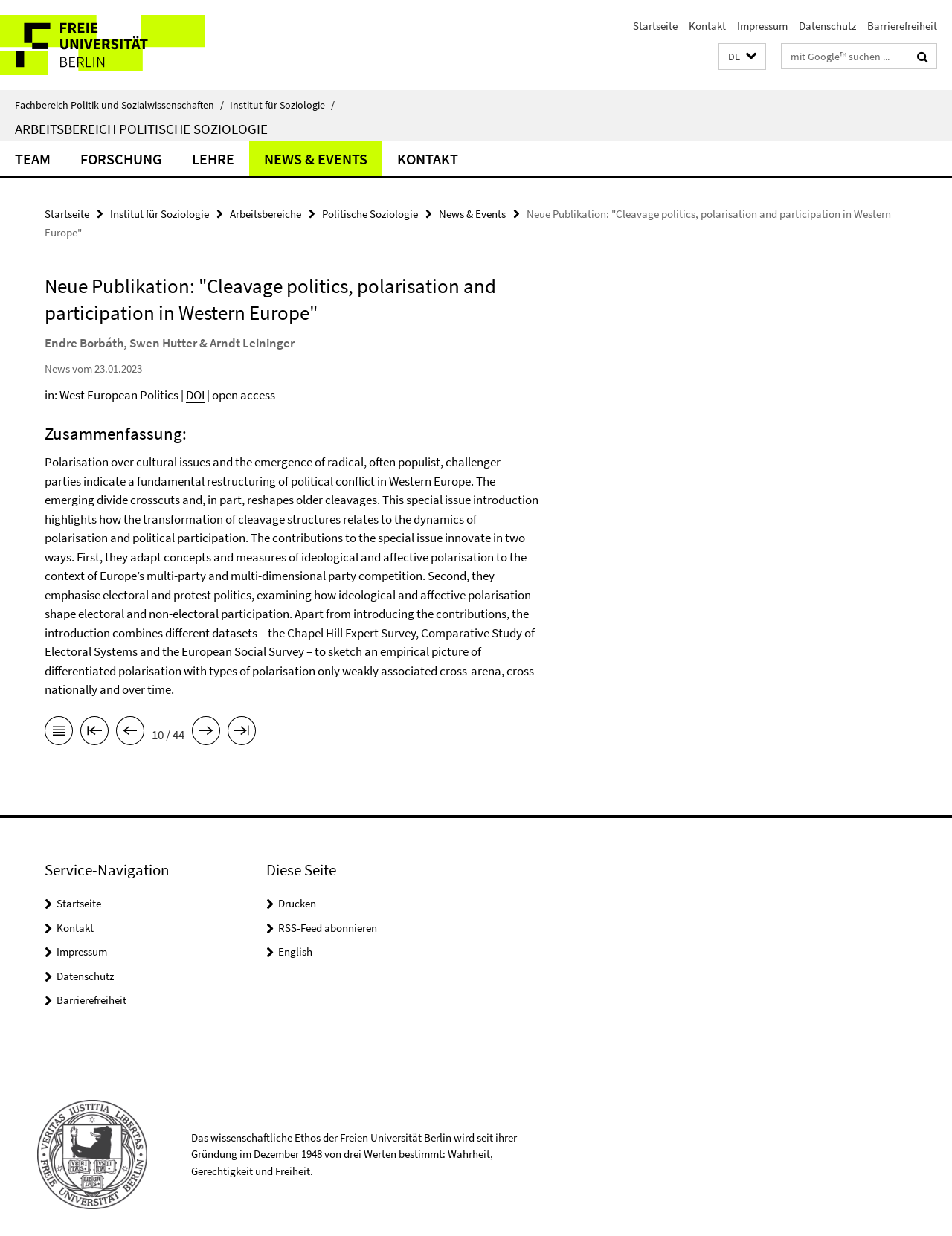Can you determine the bounding box coordinates of the area that needs to be clicked to fulfill the following instruction: "Go to the contact page"?

[0.723, 0.015, 0.762, 0.026]